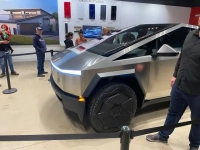What is the function of the barriers in the viewing area?
Provide a fully detailed and comprehensive answer to the question.

According to the caption, the barriers 'delineate the viewing area, ensuring an organized presentation for spectators', implying that their function is to maintain order and structure in the area where people are viewing the Cybertruck.